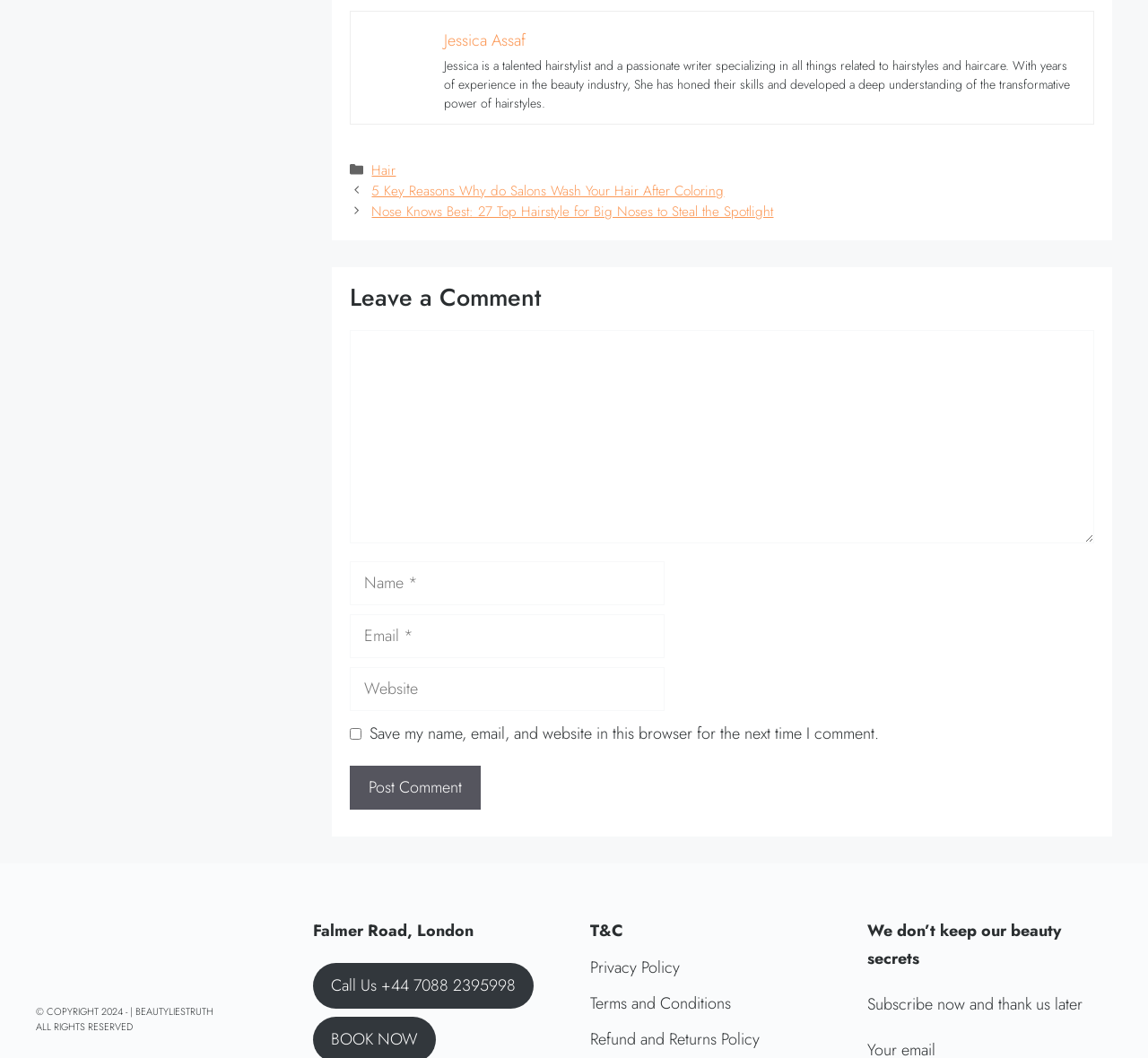Locate the bounding box coordinates of the segment that needs to be clicked to meet this instruction: "Click on the 'Food & Drink' category".

None